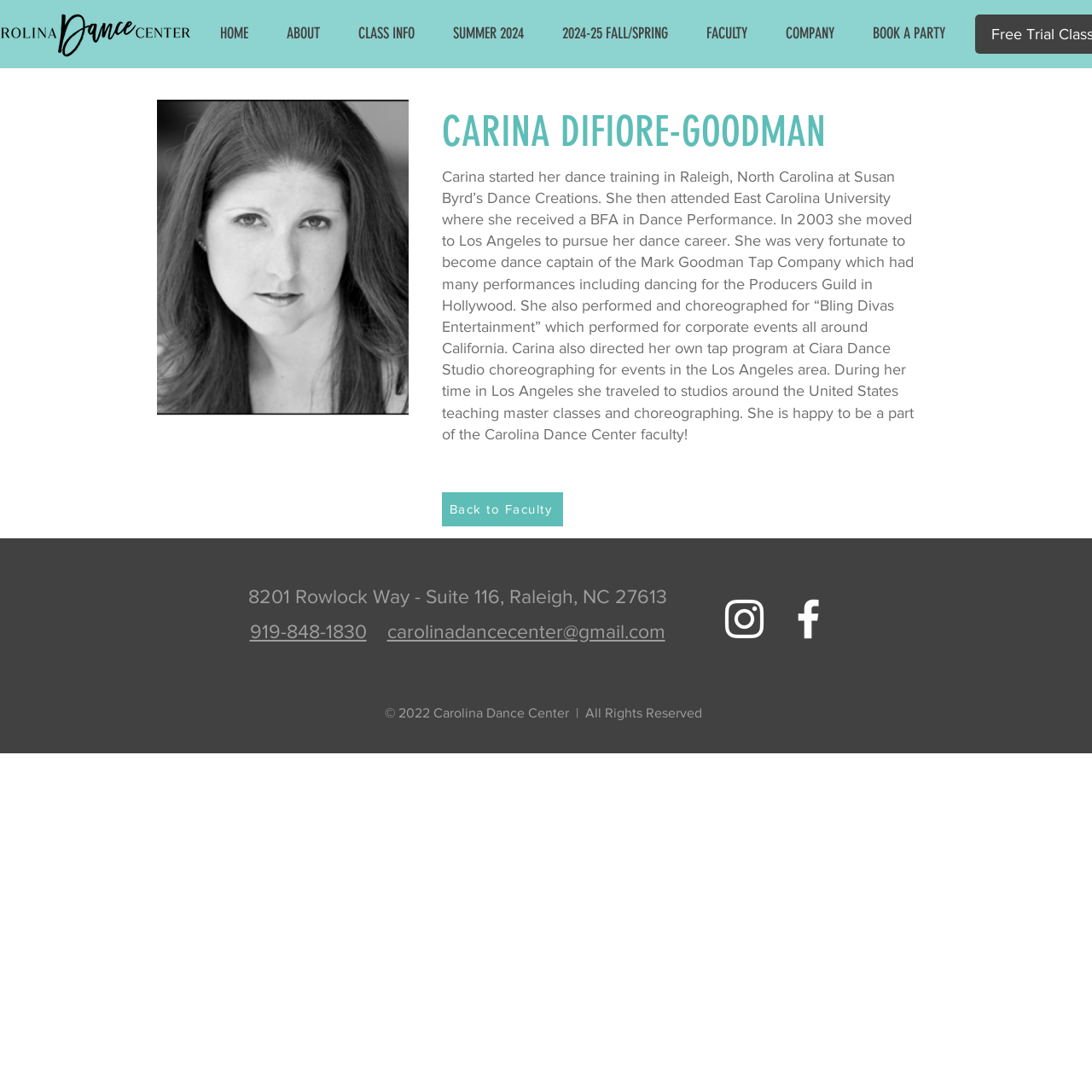Identify the bounding box coordinates of the area you need to click to perform the following instruction: "Contact Carolina Dance Center".

[0.229, 0.569, 0.336, 0.587]